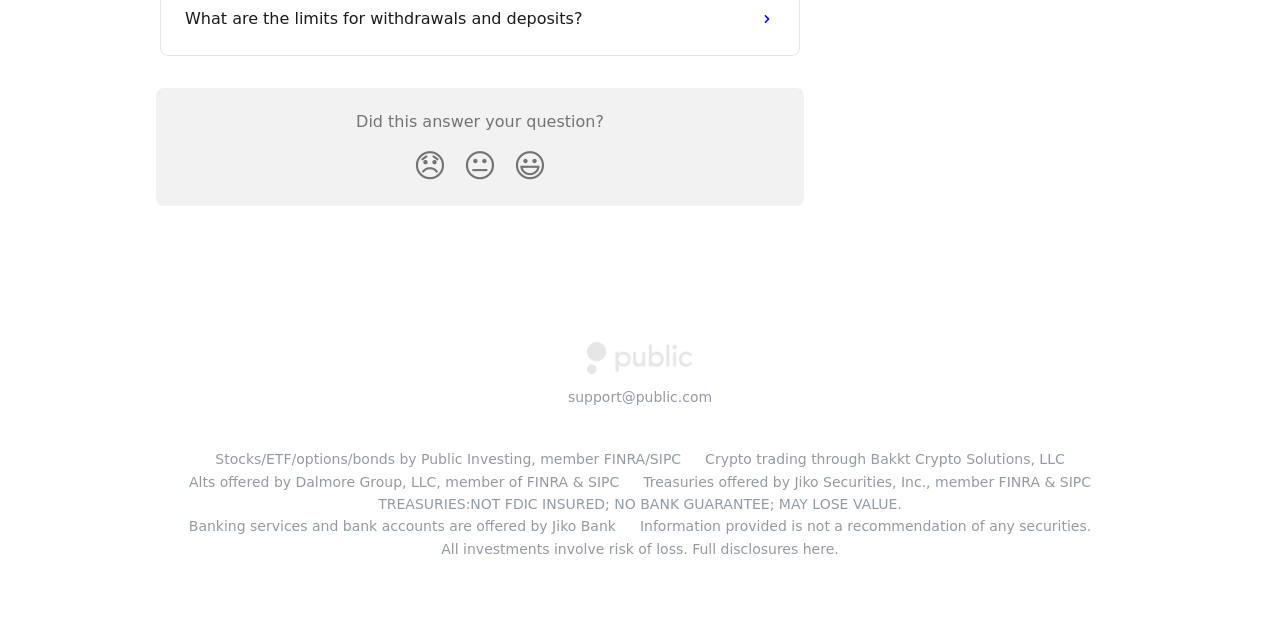Identify the bounding box coordinates of the area you need to click to perform the following instruction: "Contact support at support@public.com".

[0.444, 0.608, 0.556, 0.633]